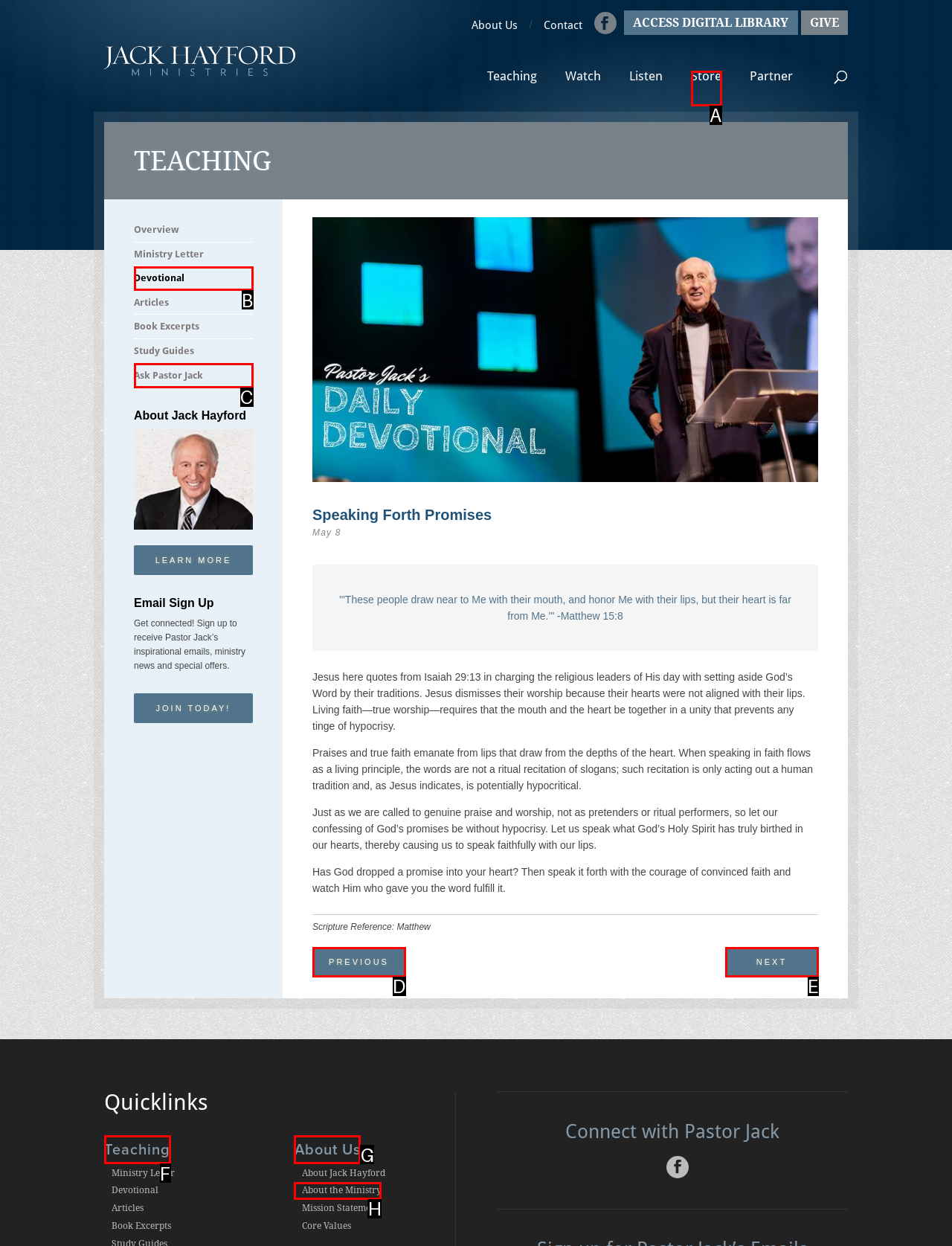Select the letter from the given choices that aligns best with the description: Previous. Reply with the specific letter only.

D